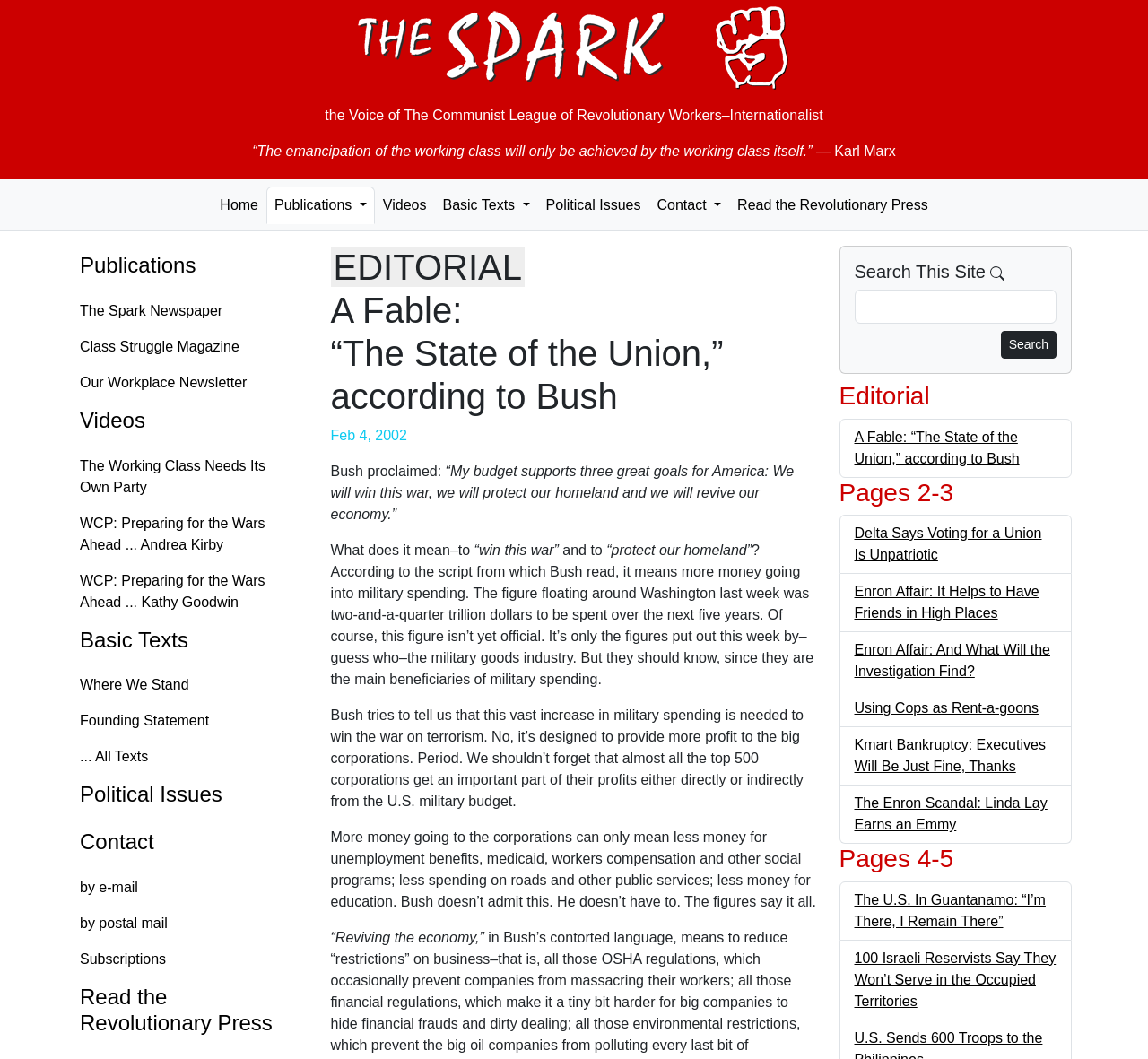What is the date of the editorial?
Refer to the image and give a detailed answer to the question.

The date of the editorial can be found next to the heading 'EDITORIAL A Fable: “The State of the Union,” according to Bush', where it says 'Feb 4, 2002', indicating the date when the editorial was published.